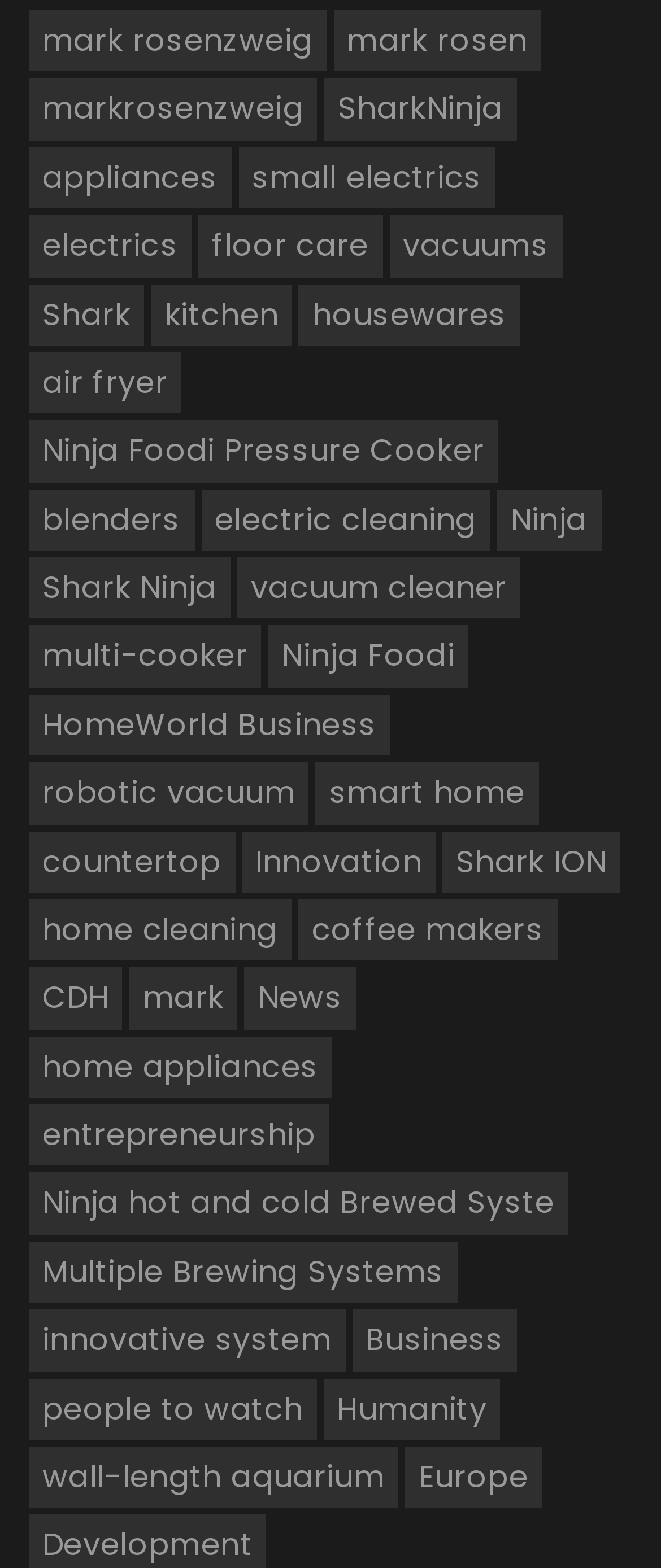Analyze the image and provide a detailed answer to the question: What is the type of business mentioned on this webpage?

The links on the webpage, such as 'appliances', 'small electrics', 'floor care', and 'kitchen', suggest that the business mentioned on this webpage is related to home appliances and electronics.